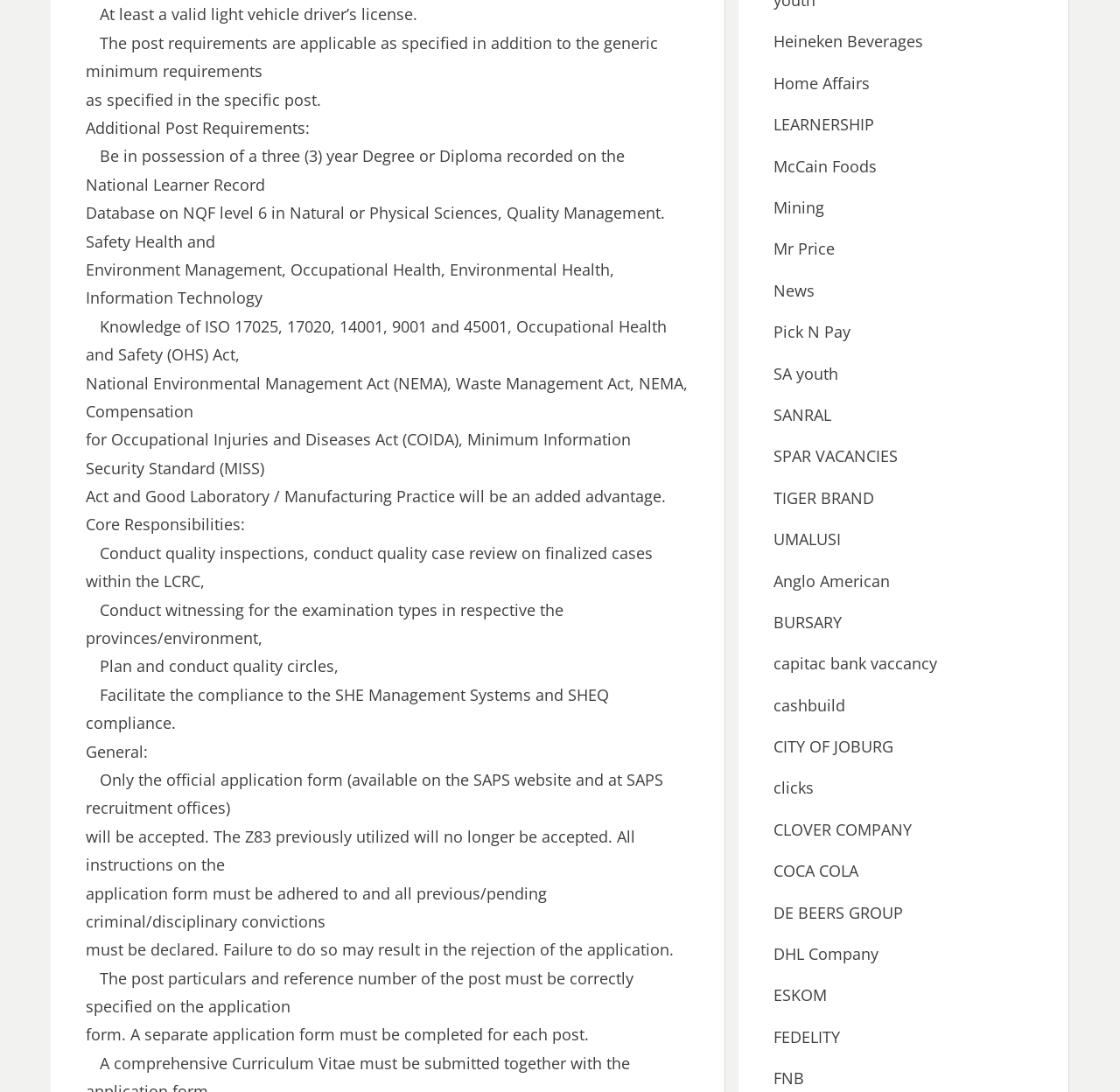Please provide a detailed answer to the question below by examining the image:
What is the deadline for submitting the application?

The webpage does not provide the deadline for submitting the application, it only provides the instructions on how to apply and what to include in the application form.